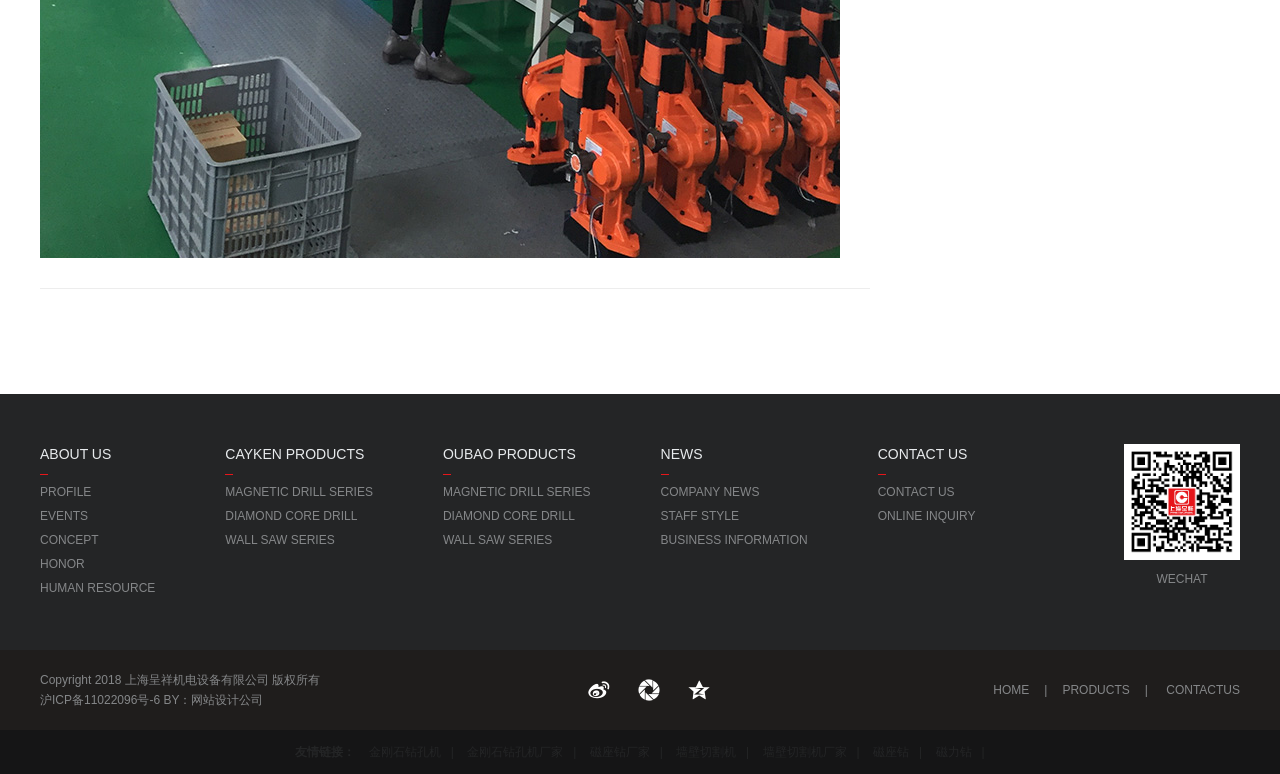Identify the coordinates of the bounding box for the element that must be clicked to accomplish the instruction: "Contact us".

[0.686, 0.62, 0.762, 0.651]